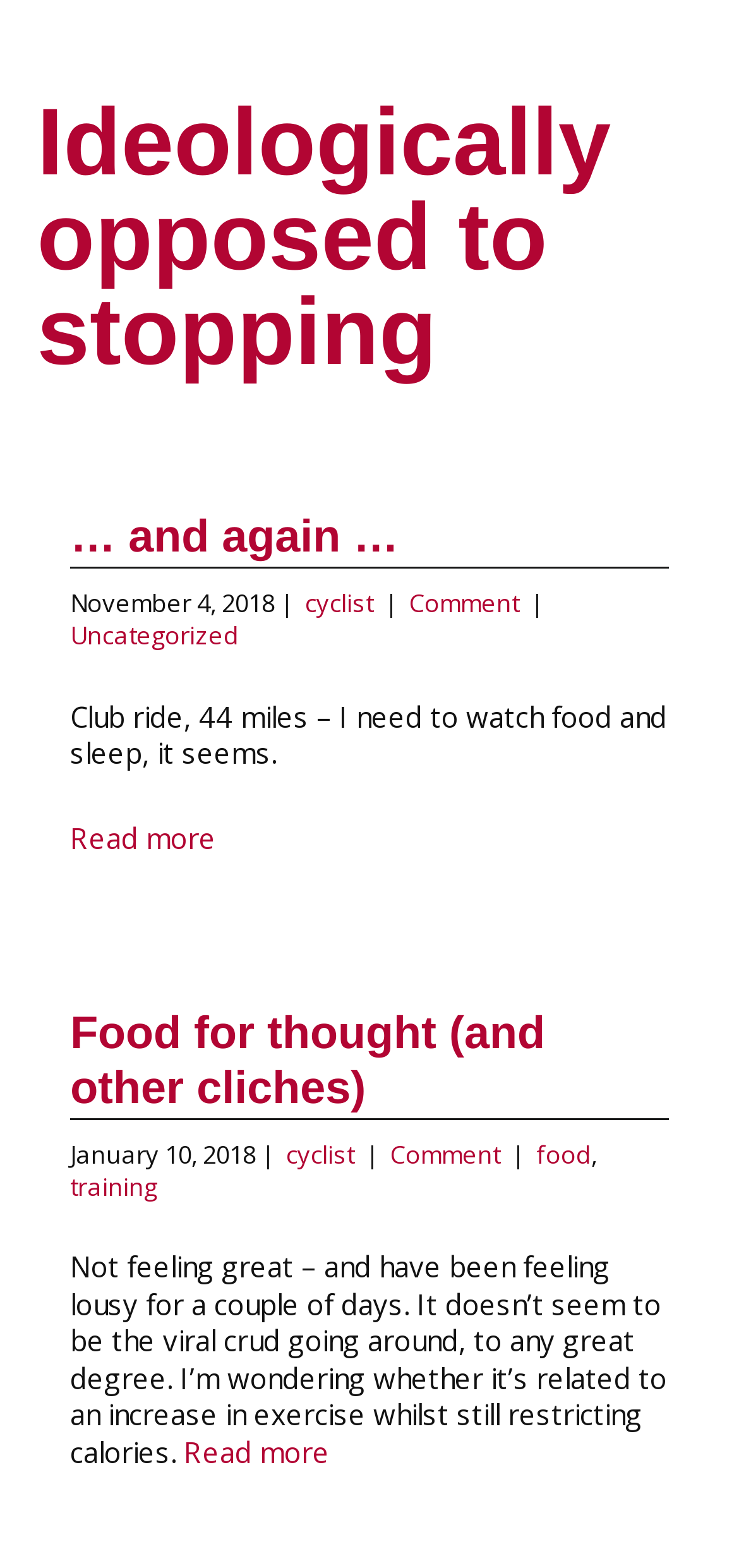Highlight the bounding box coordinates of the element that should be clicked to carry out the following instruction: "check the comment section". The coordinates must be given as four float numbers ranging from 0 to 1, i.e., [left, top, right, bottom].

[0.528, 0.725, 0.677, 0.747]